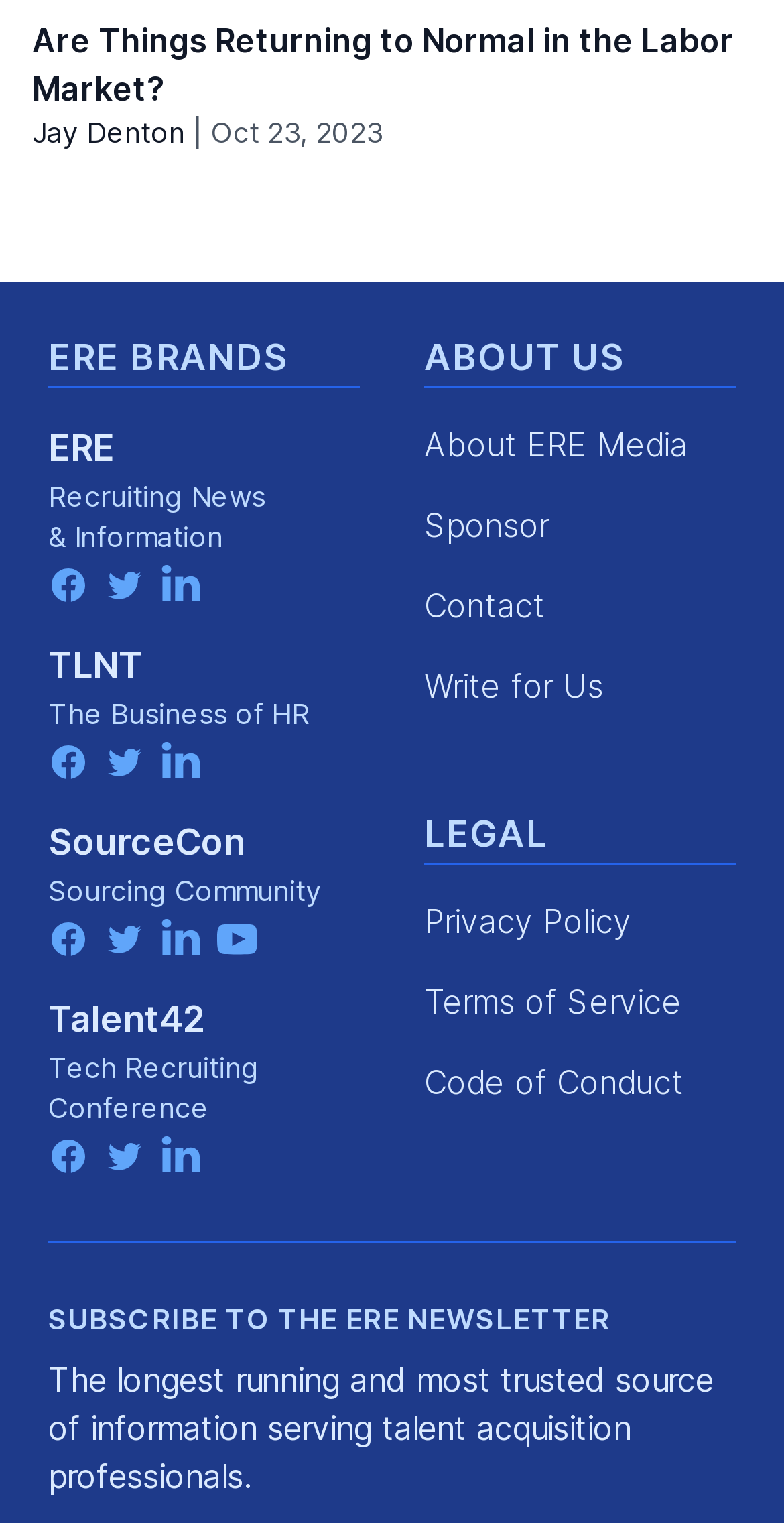Locate the bounding box coordinates of the area that needs to be clicked to fulfill the following instruction: "Follow the link to Terms of Use". The coordinates should be in the format of four float numbers between 0 and 1, namely [left, top, right, bottom].

None